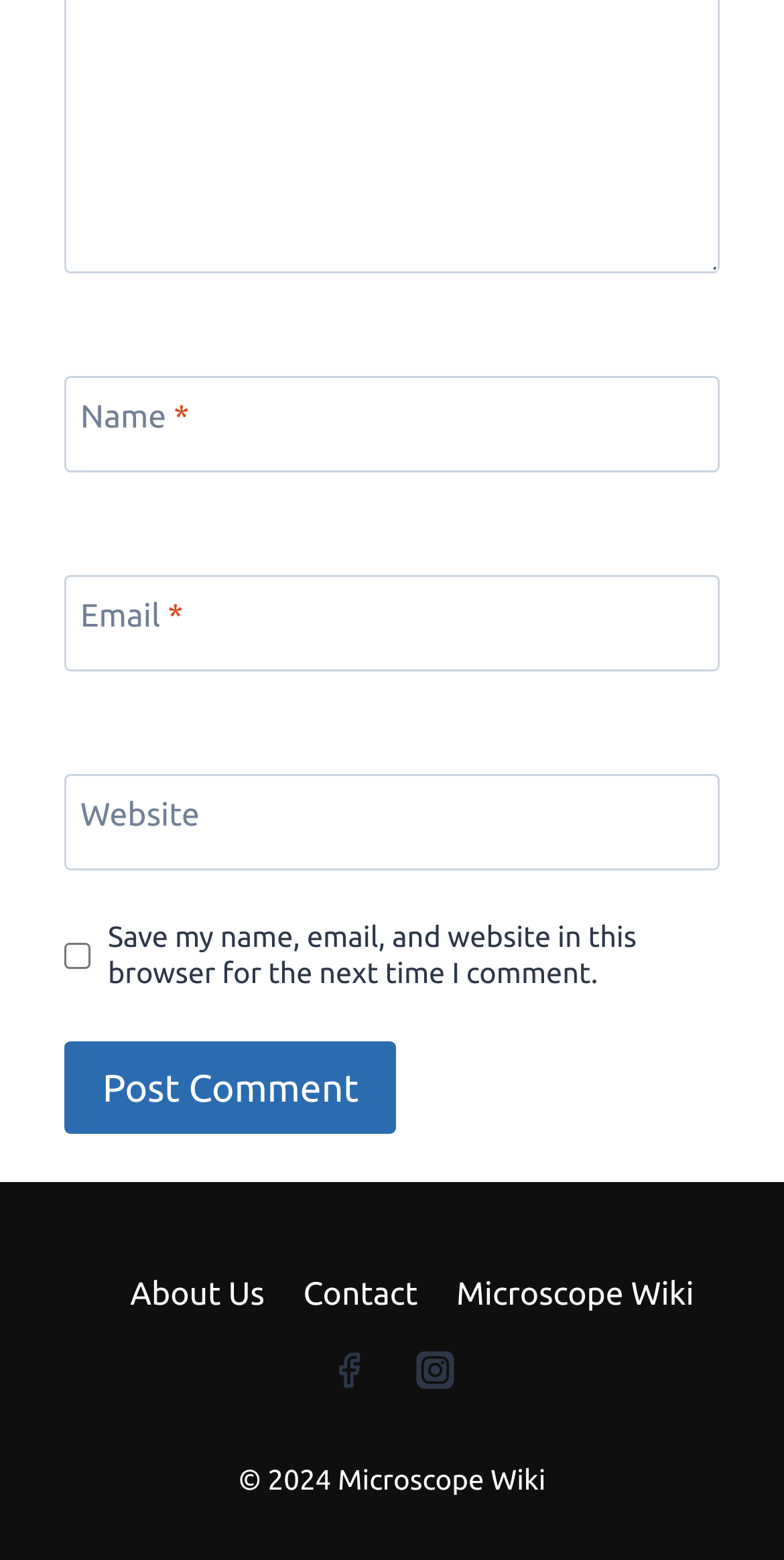Determine the bounding box coordinates for the area that needs to be clicked to fulfill this task: "Visit the About Us page". The coordinates must be given as four float numbers between 0 and 1, i.e., [left, top, right, bottom].

[0.141, 0.809, 0.362, 0.854]